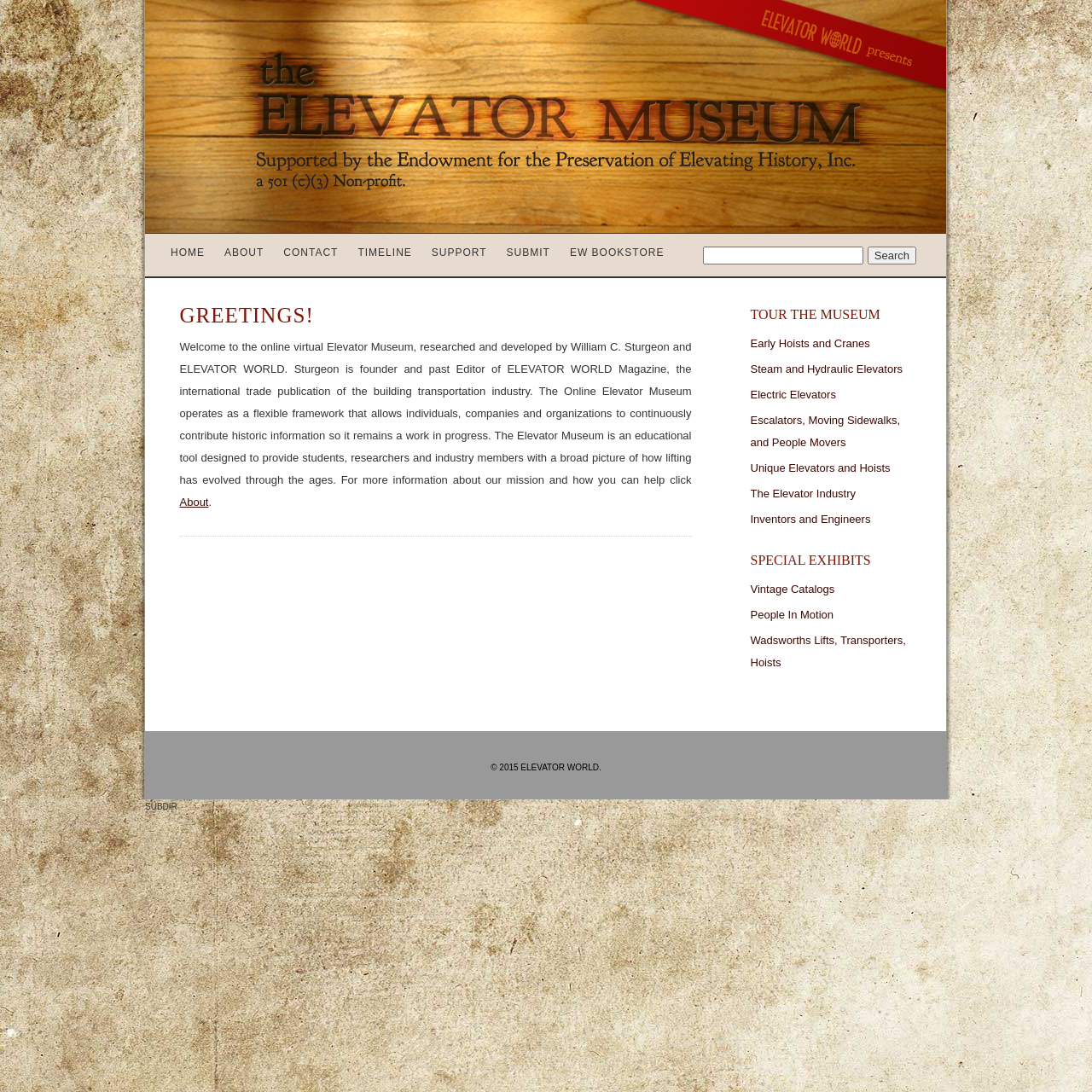Using the given element description, provide the bounding box coordinates (top-left x, top-left y, bottom-right x, bottom-right y) for the corresponding UI element in the screenshot: People In Motion

[0.687, 0.557, 0.763, 0.569]